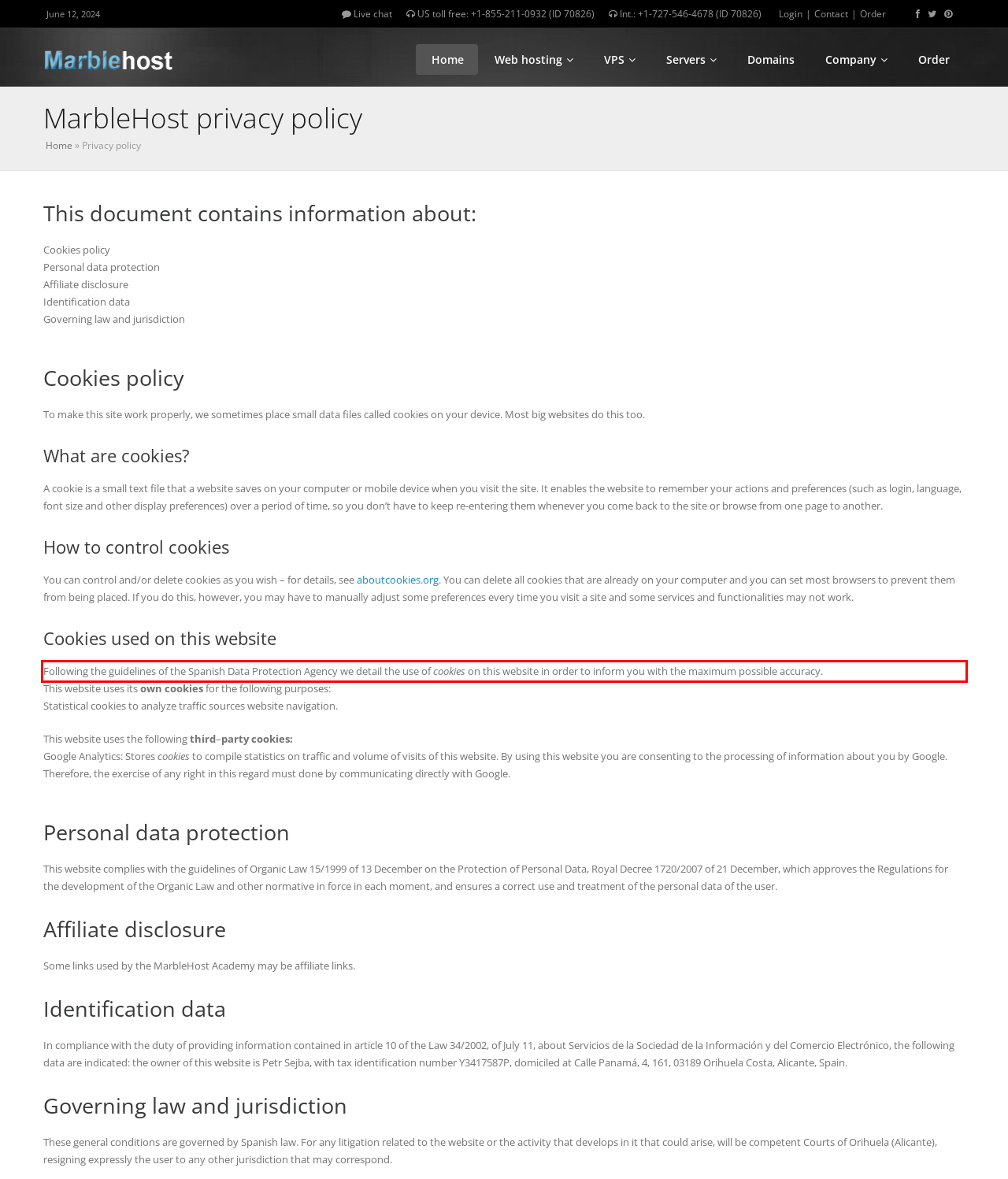Given a screenshot of a webpage with a red bounding box, please identify and retrieve the text inside the red rectangle.

Following the guidelines of the Spanish Data Protection Agency we detail the use of cookies on this website in order to inform you with the maximum possible accuracy.